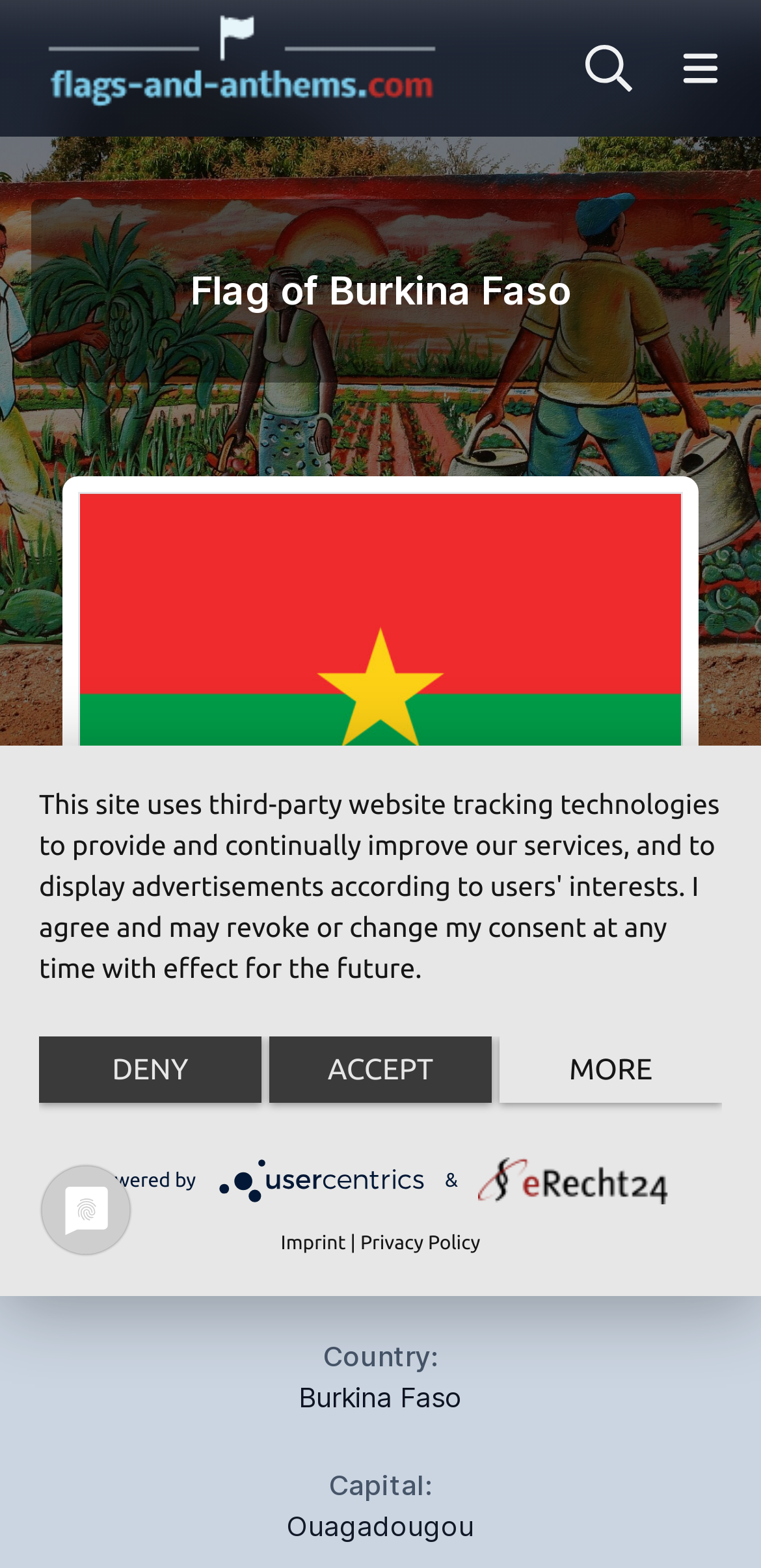Please answer the following question using a single word or phrase: 
What is the capital of Burkina Faso?

Ouagadougou